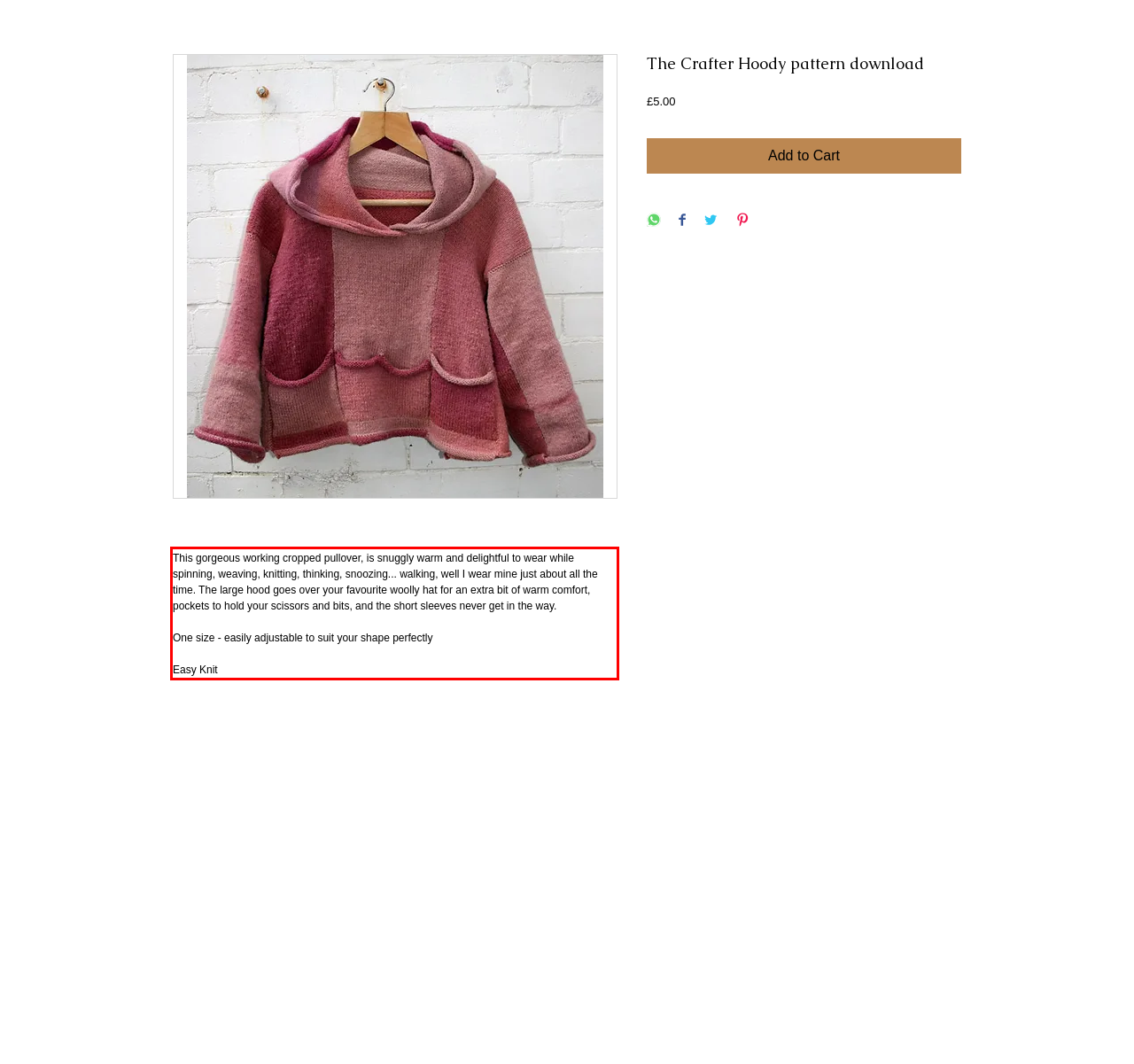You are presented with a screenshot containing a red rectangle. Extract the text found inside this red bounding box.

This gorgeous working cropped pullover, is snuggly warm and delightful to wear while spinning, weaving, knitting, thinking, snoozing... walking, well I wear mine just about all the time. The large hood goes over your favourite woolly hat for an extra bit of warm comfort, pockets to hold your scissors and bits, and the short sleeves never get in the way. One size - easily adjustable to suit your shape perfectly Easy Knit